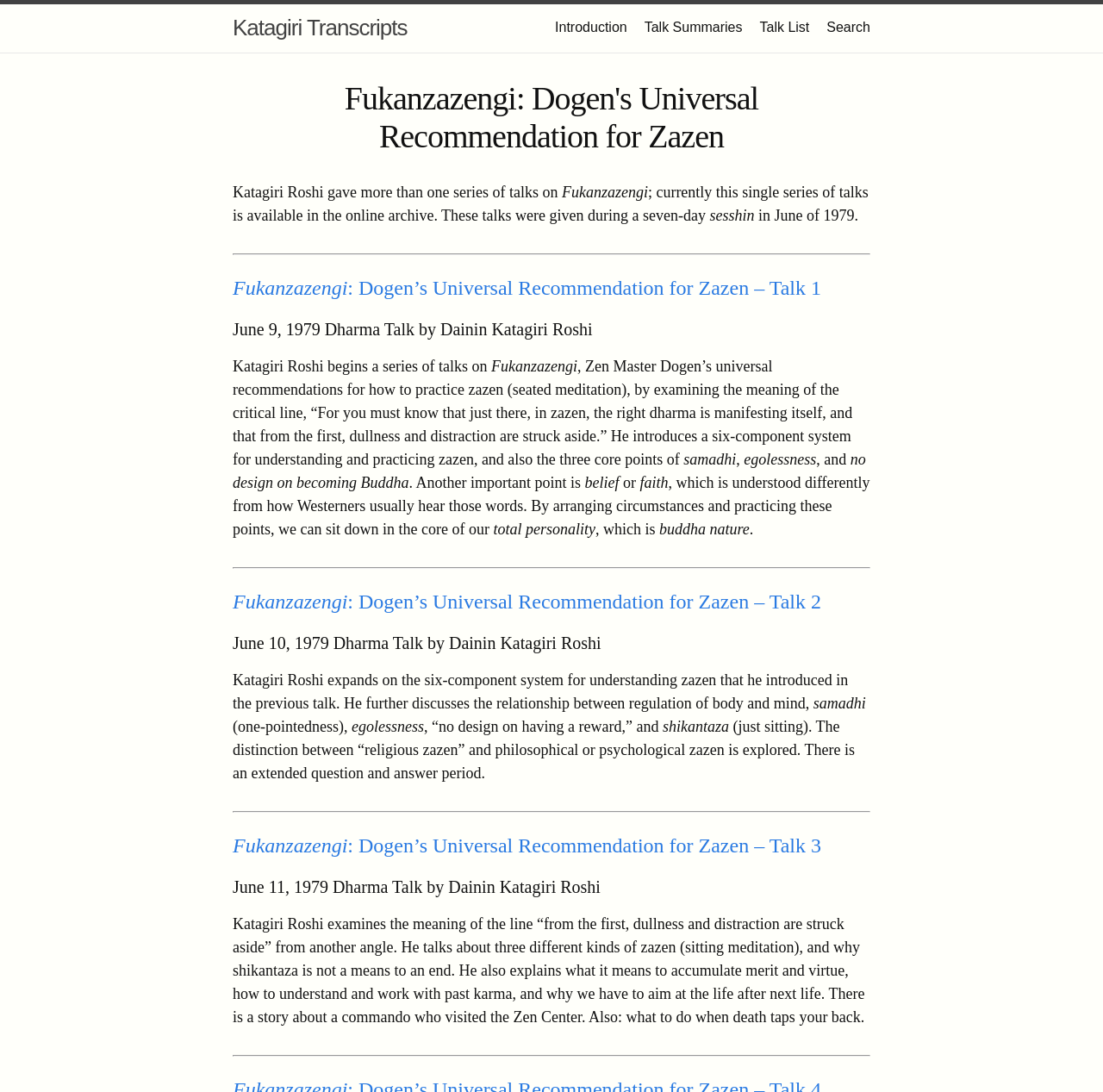What is the concept discussed in the second talk?
Based on the image content, provide your answer in one word or a short phrase.

six-component system for understanding zazen